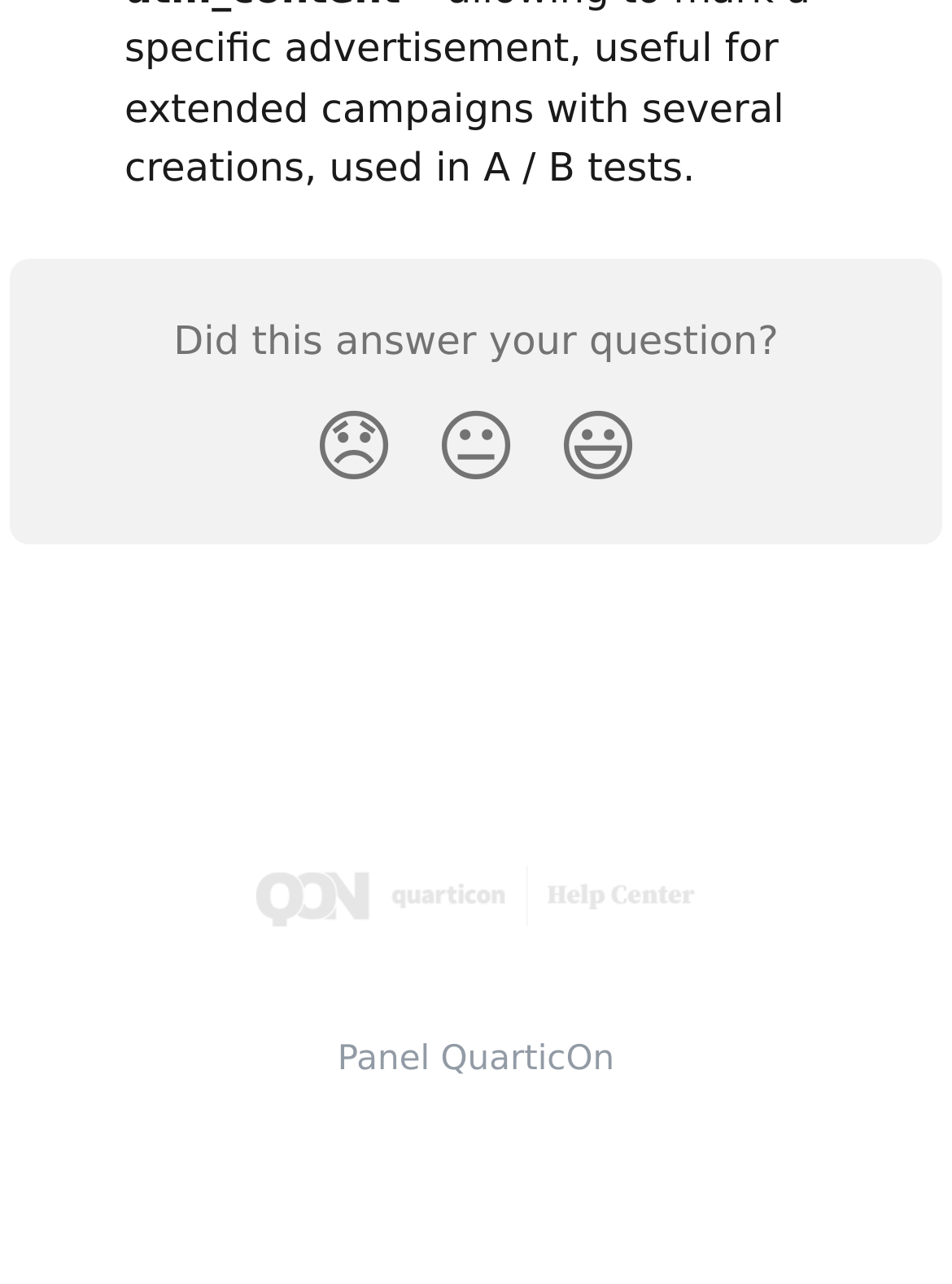Please answer the following question using a single word or phrase: 
What is the text above the reaction buttons?

Did this answer your question?